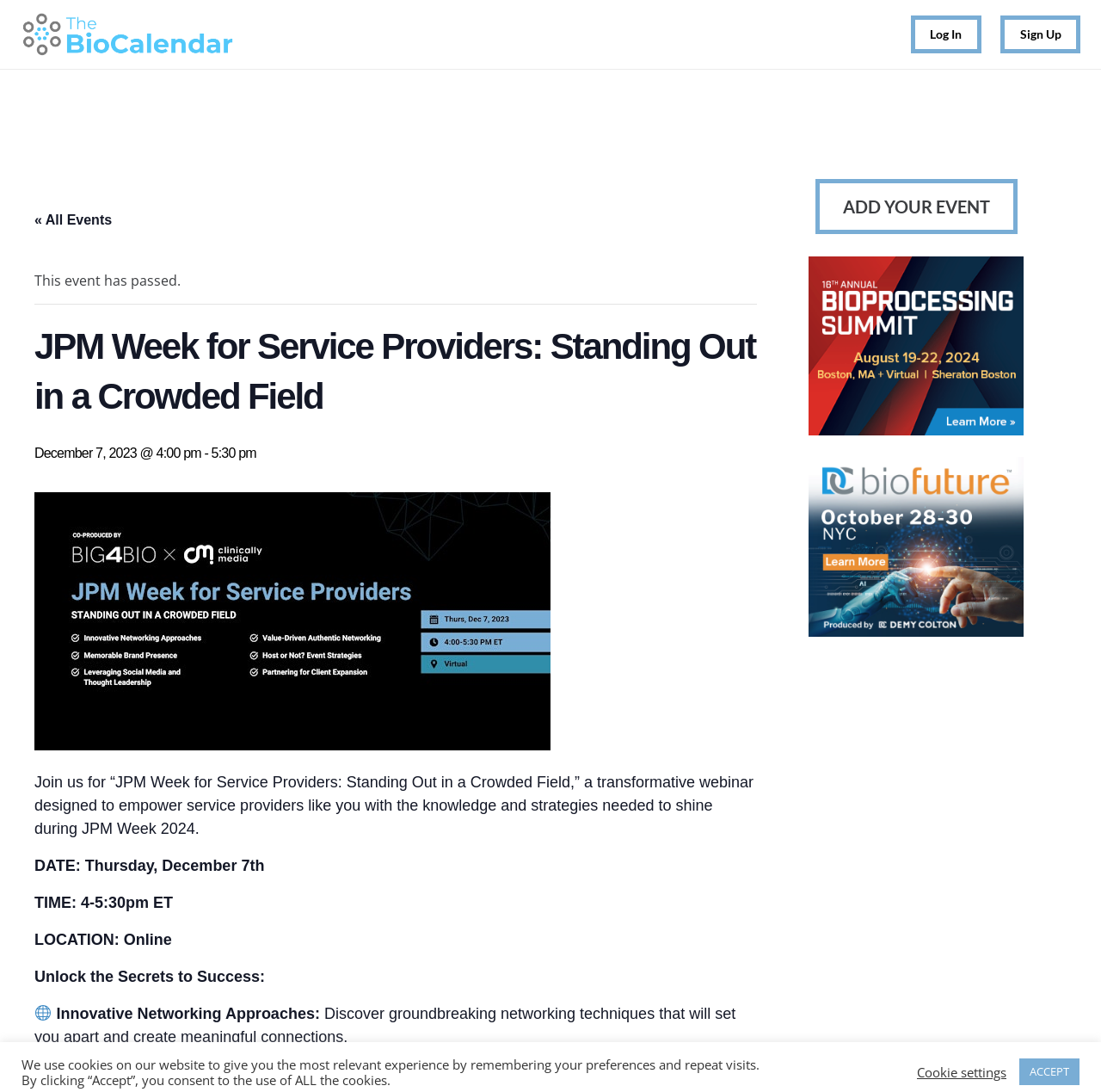Bounding box coordinates are to be given in the format (top-left x, top-left y, bottom-right x, bottom-right y). All values must be floating point numbers between 0 and 1. Provide the bounding box coordinate for the UI element described as: Cookie settings

[0.833, 0.974, 0.914, 0.989]